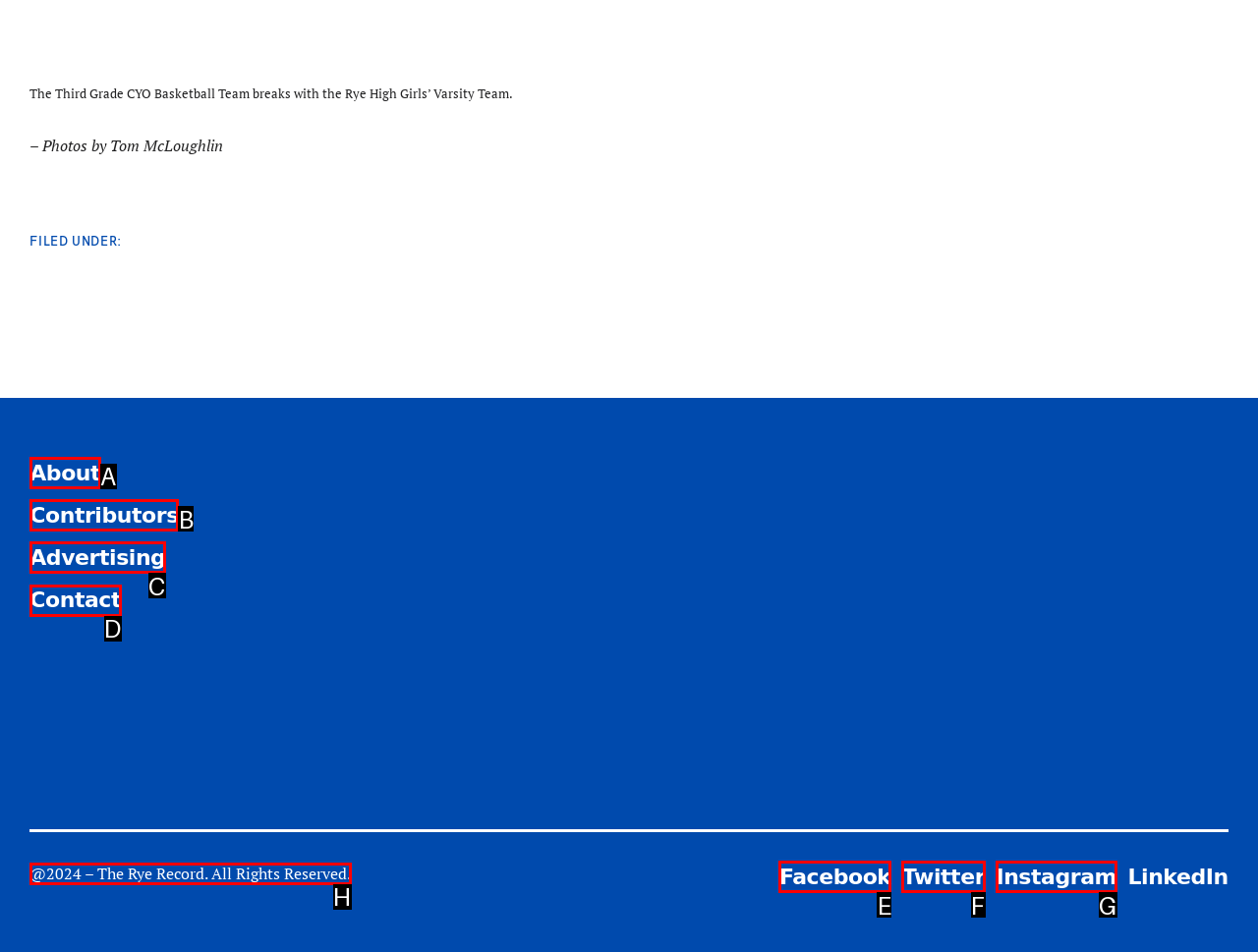Identify the HTML element you need to click to achieve the task: read terms and conditions. Respond with the corresponding letter of the option.

H